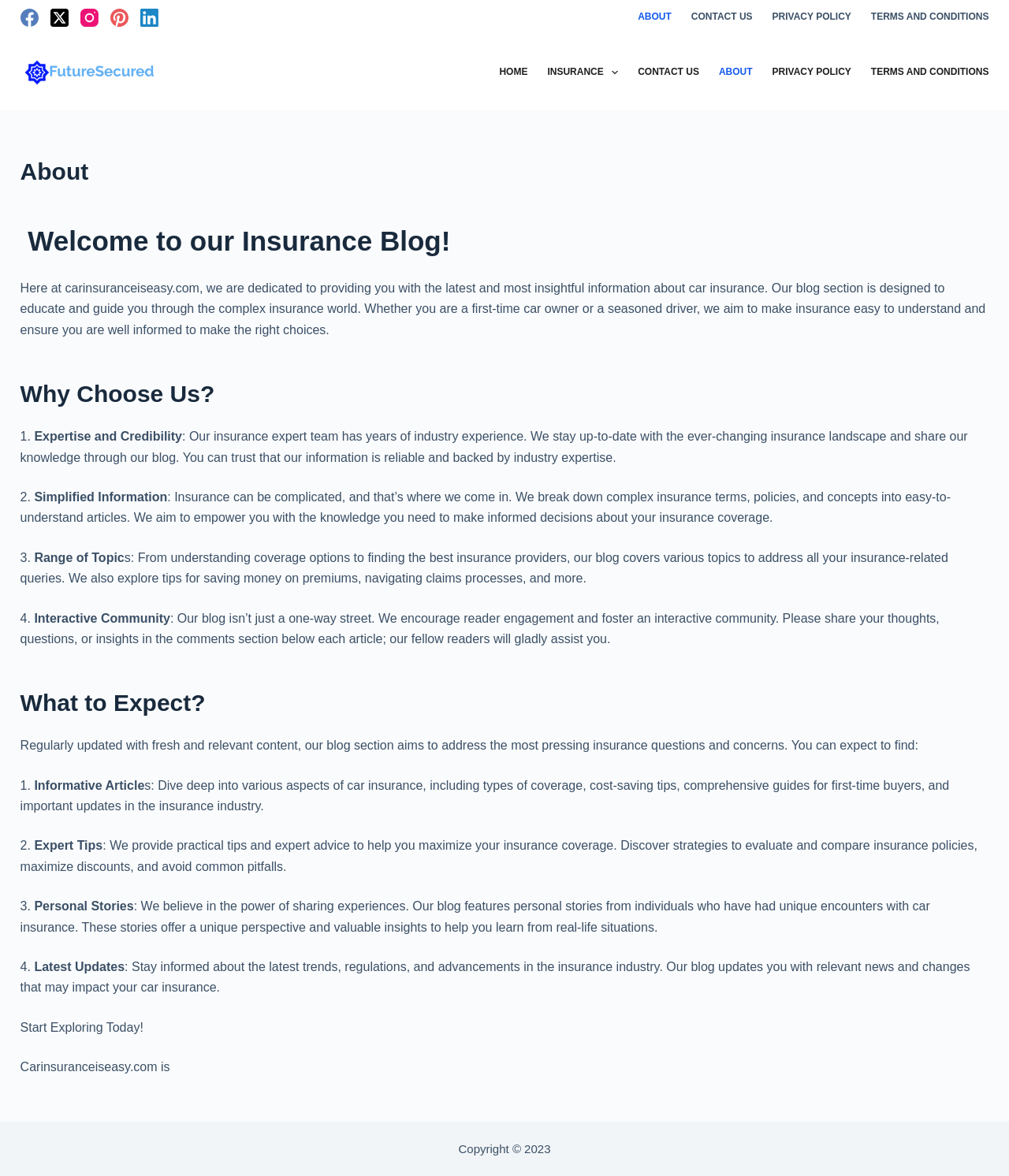Please locate the clickable area by providing the bounding box coordinates to follow this instruction: "Share this on LinkedIn".

None